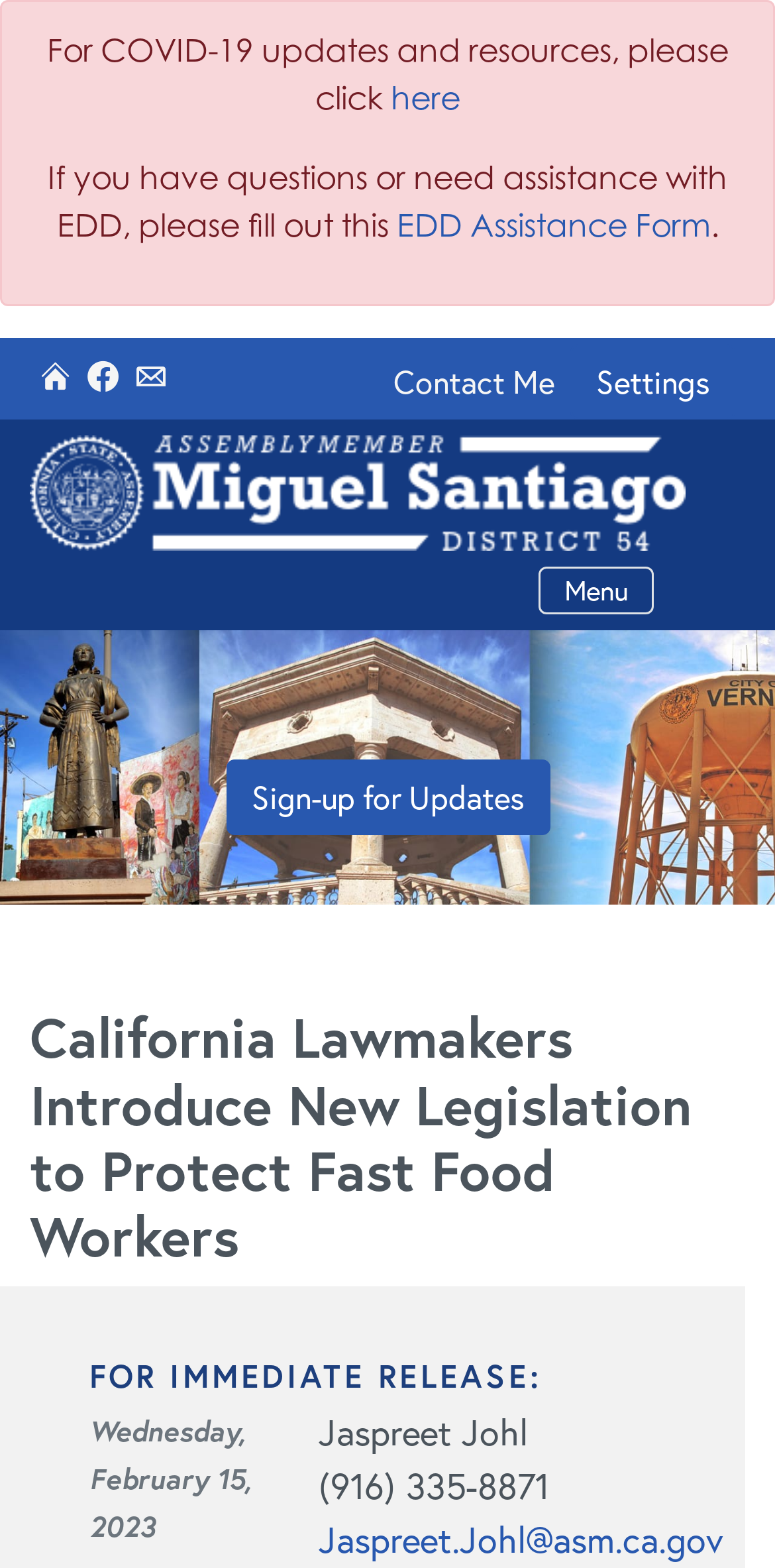How can users get updates from the assembly member?
Answer with a single word or phrase by referring to the visual content.

Sign-up for Updates